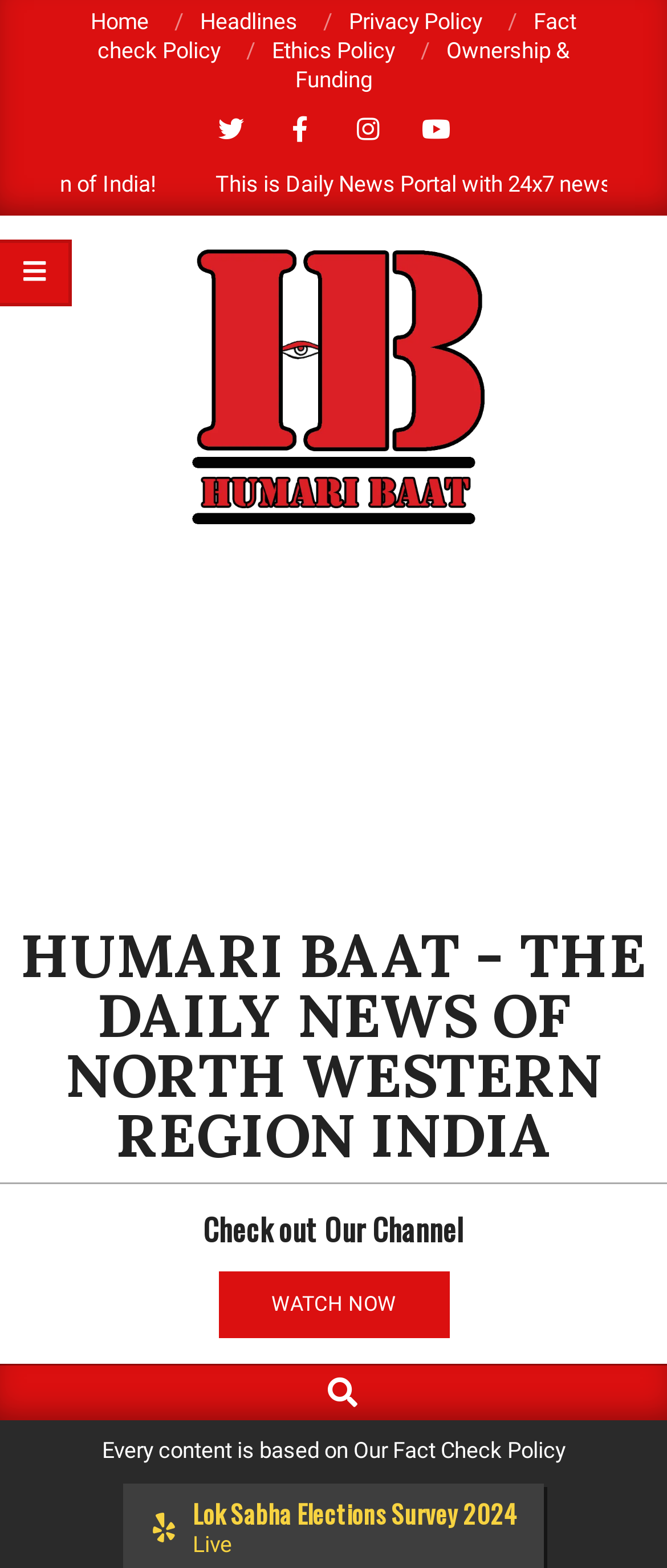How many social media links are there?
Please provide a detailed and comprehensive answer to the question.

I counted the number of social media links by looking at the icons and their corresponding bounding box coordinates. There are four social media links, namely '', '', '', and ''.